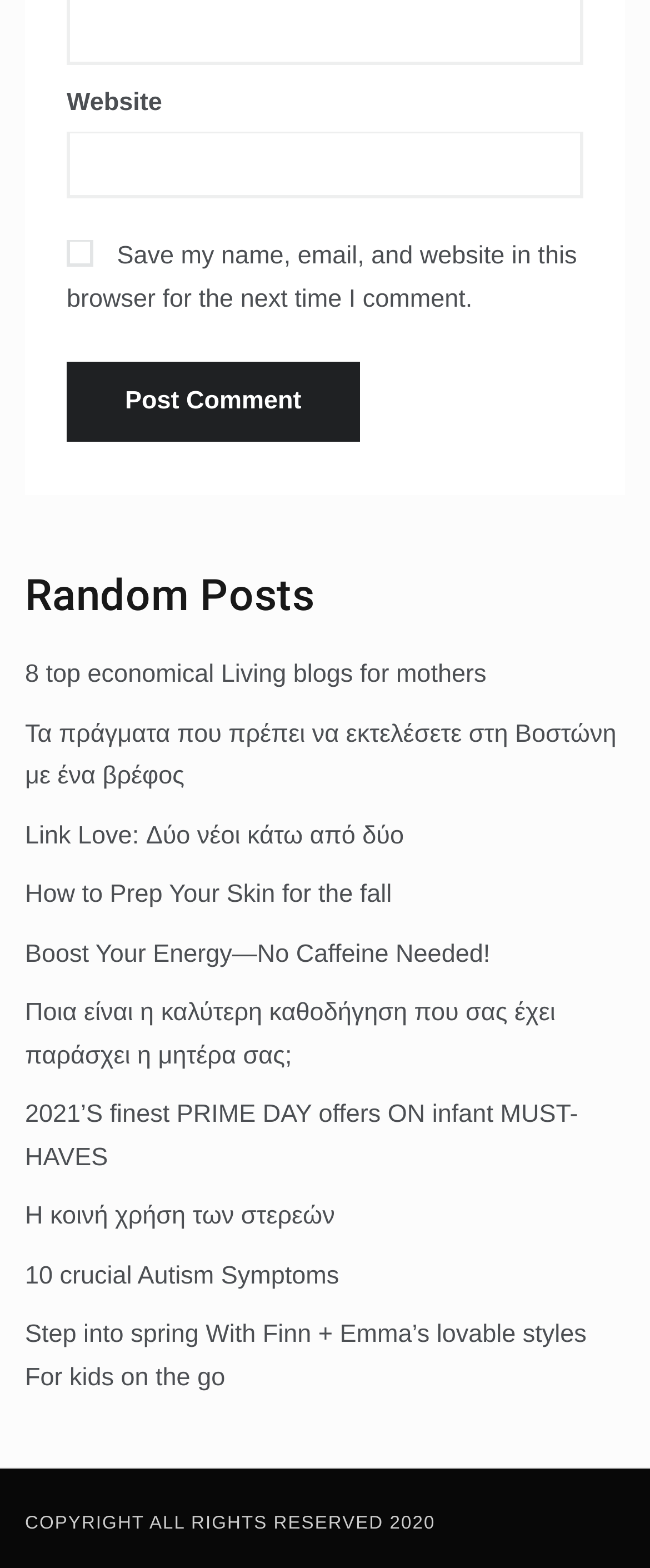Could you highlight the region that needs to be clicked to execute the instruction: "Check save my name and email"?

[0.103, 0.153, 0.144, 0.17]